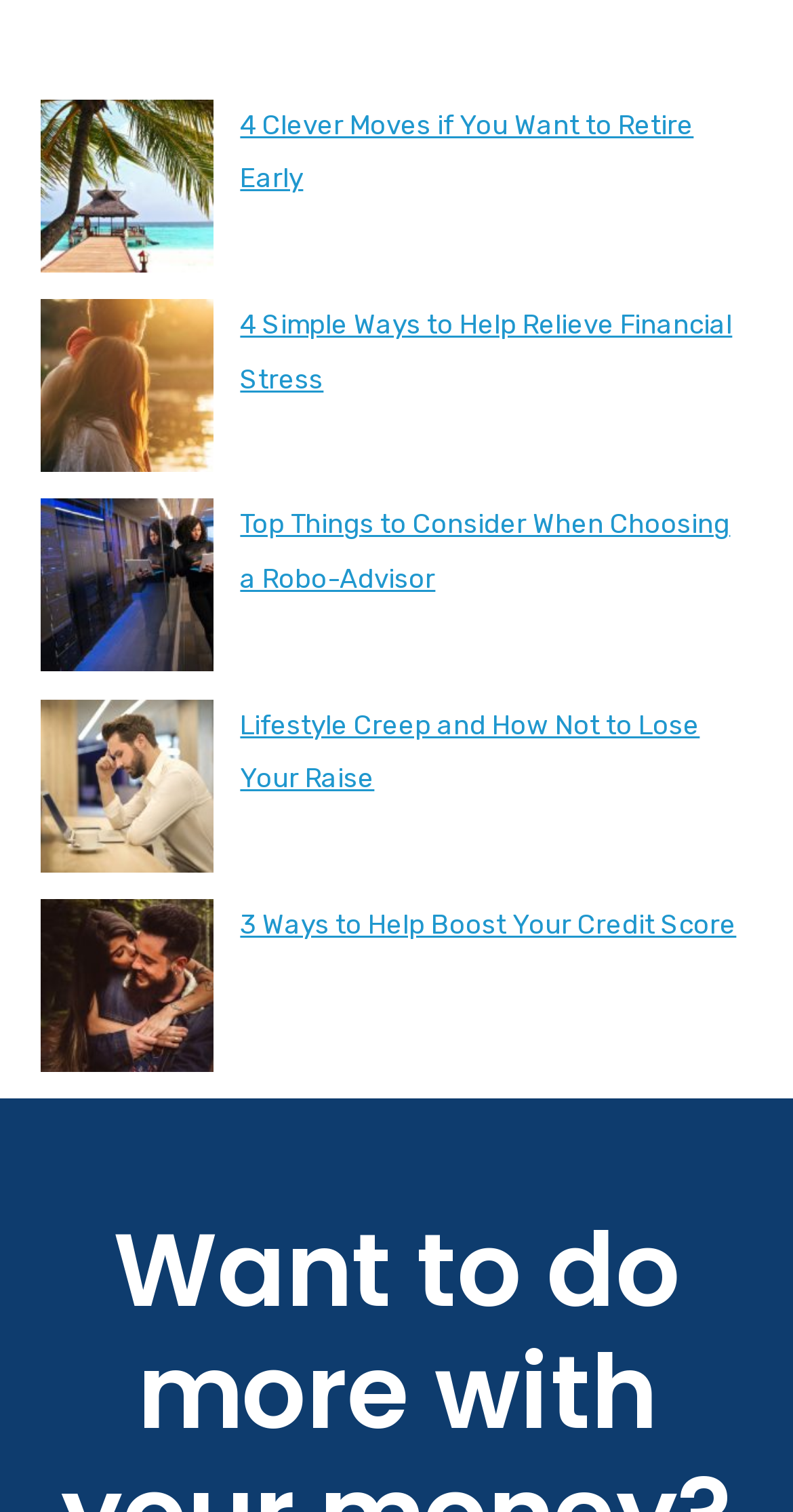Determine the bounding box coordinates for the area you should click to complete the following instruction: "Read about retiring early".

[0.051, 0.066, 0.269, 0.18]